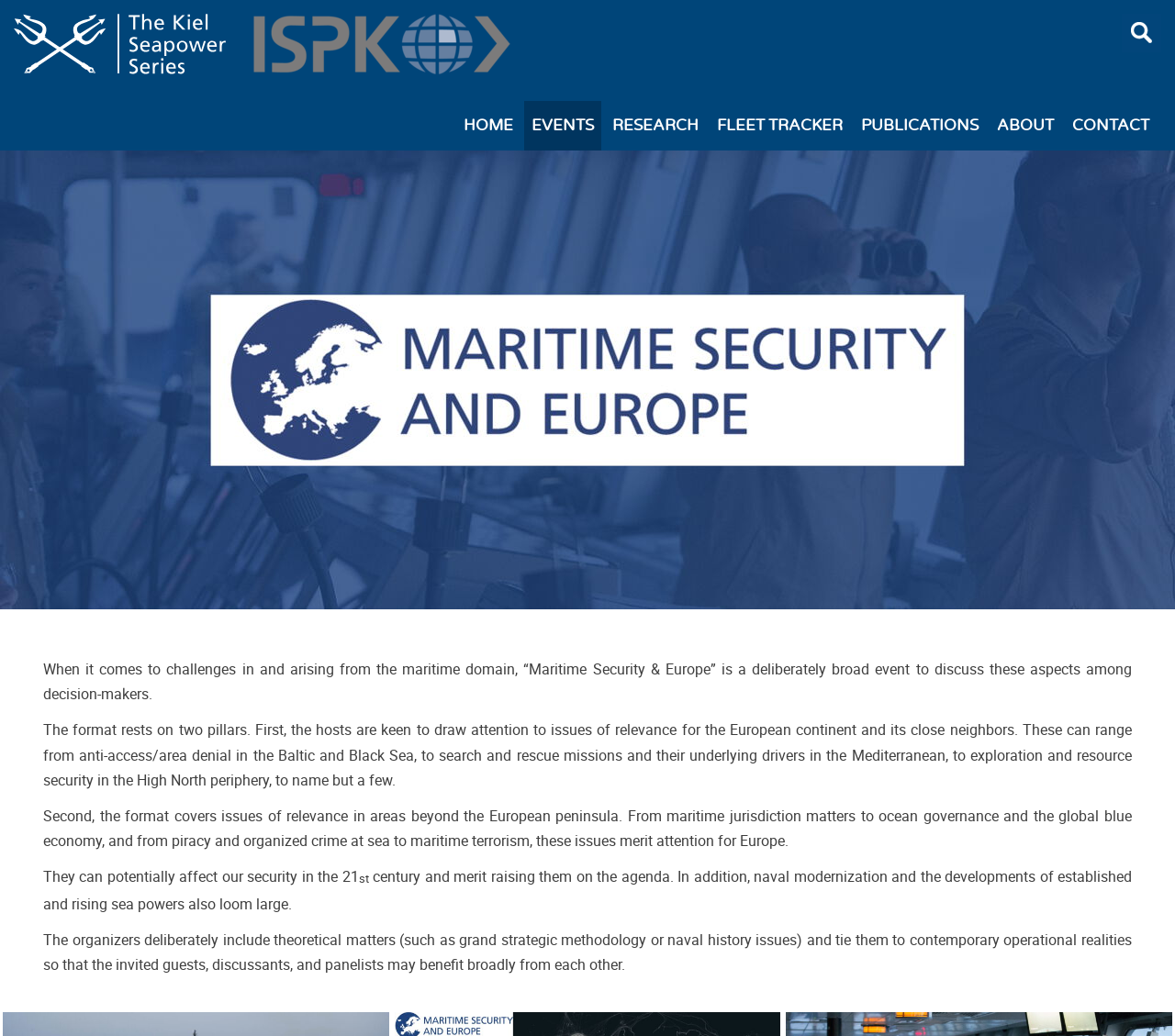Create a detailed summary of the webpage's content and design.

The webpage is about the Kiel Seapower Series, focusing on maritime security and Europe. At the top, there are two figures with links to "Kiel Conference - Maritime Security Challenges" and "Institut für Sicherheitspolitik Kiel". 

Below these figures, there is a search box on the right side. On the left side, there are several links, including "HOME", "EVENTS", "KISS – Kiel International Seapower Symposium", "Baltic Sea Strategy Forum", "Der Dreizack", "Expert workshops & other events", and "Archive". 

The main content of the webpage is divided into several sections. The first section describes the "Maritime Security & Europe" event, which discusses challenges in and arising from the maritime domain. The event has two pillars: one focuses on issues relevant to the European continent and its neighbors, while the other covers issues relevant to areas beyond Europe.

Below this section, there are multiple links to various events, workshops, and publications related to maritime security and strategy. These links are organized into categories, including "KISS", "Baltic Sea Strategy Forum", "Der Dreizack", "Expert workshops & other events", and "Archive". 

On the right side, there are links to "RESEARCH", "FLEET TRACKER", "PUBLICATIONS", "ABOUT", and "CONTACT". The "RESEARCH" section has links to specific research projects, while the "FLEET TRACKER" section has links to archived fleet tracker data. The "PUBLICATIONS" section has links to monographs, volumes, proceedings, and working papers. The "ABOUT" section has links to information about the Kiel Seapower Series, its crew, and fellows. Finally, the "CONTACT" section provides a link to contact information.